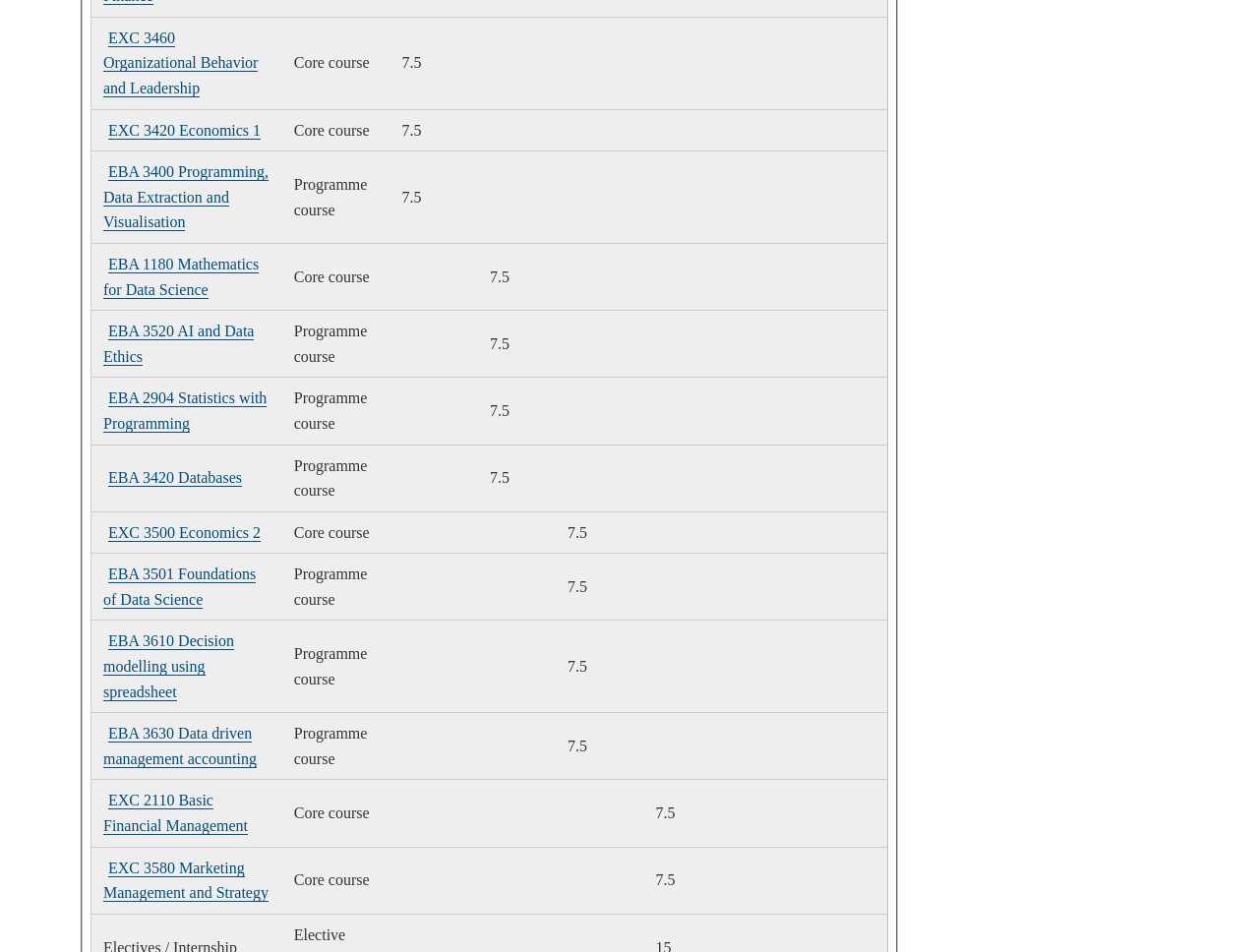Determine the bounding box coordinates of the element's region needed to click to follow the instruction: "Click on the 'Post Comment »' button". Provide these coordinates as four float numbers between 0 and 1, formatted as [left, top, right, bottom].

None